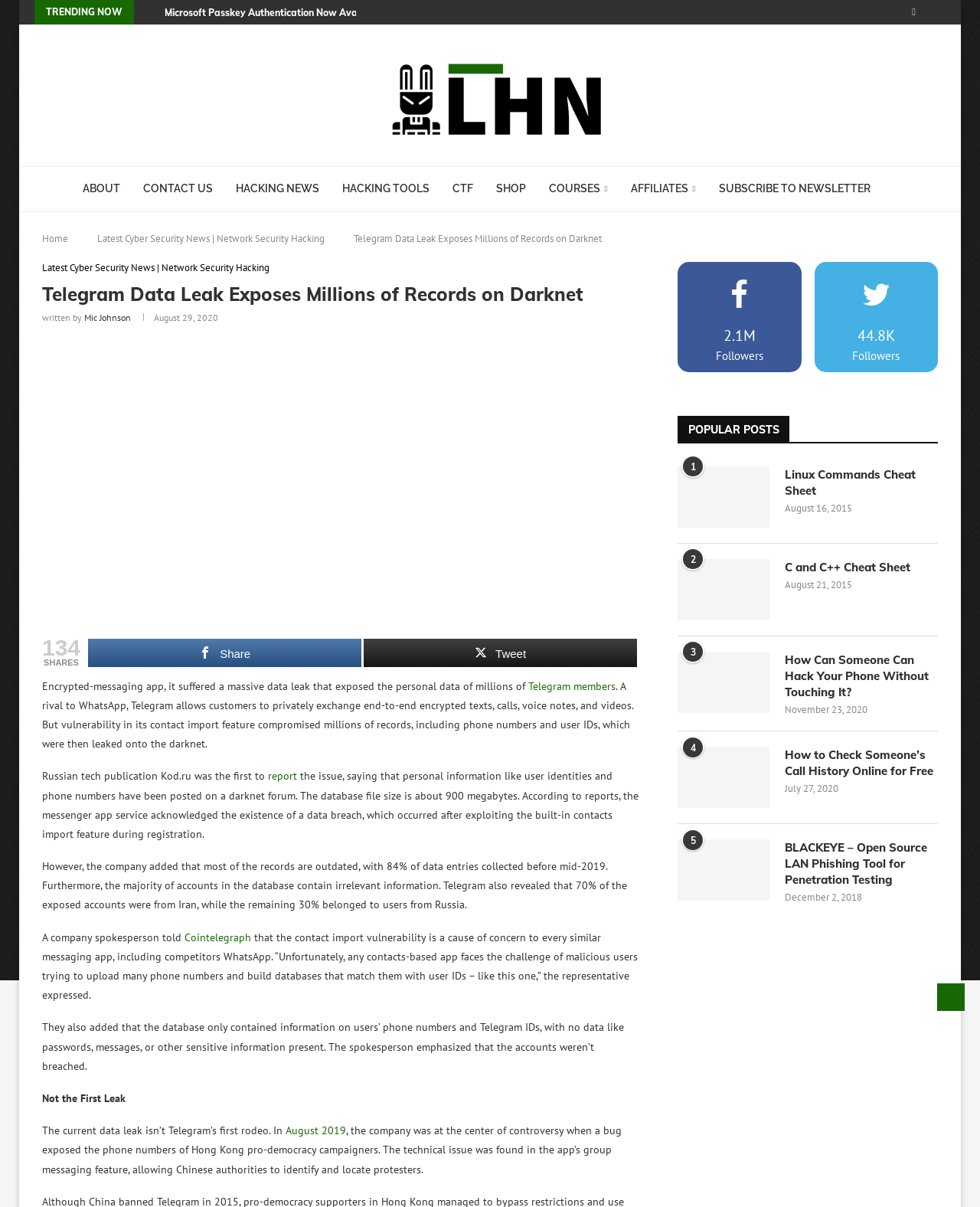Kindly respond to the following question with a single word or a brief phrase: 
How many followers does the website have?

2.1M